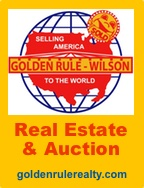Give an in-depth description of the image.

The image features a vibrant advertisement for Golden Rule-Wilson Real Estate & Auction. Set against a bright yellow background, the design prominently displays a stylized depiction of North America within a globe, highlighting the company's international reach. The red emblem features the text "Selling America to the World" arched above the globe, while "GOLDEN RULE-WILSON" is boldly featured across the center. Beneath the globe, the tagline "Real Estate & Auction" is presented in large, clear lettering, emphasizing the company's services. At the bottom, the website "goldenrulerealty.com" invites potential clients to learn more about their real estate offerings. This image effectively combines eye-catching colors and informative text to convey a sense of global opportunity in real estate transactions.